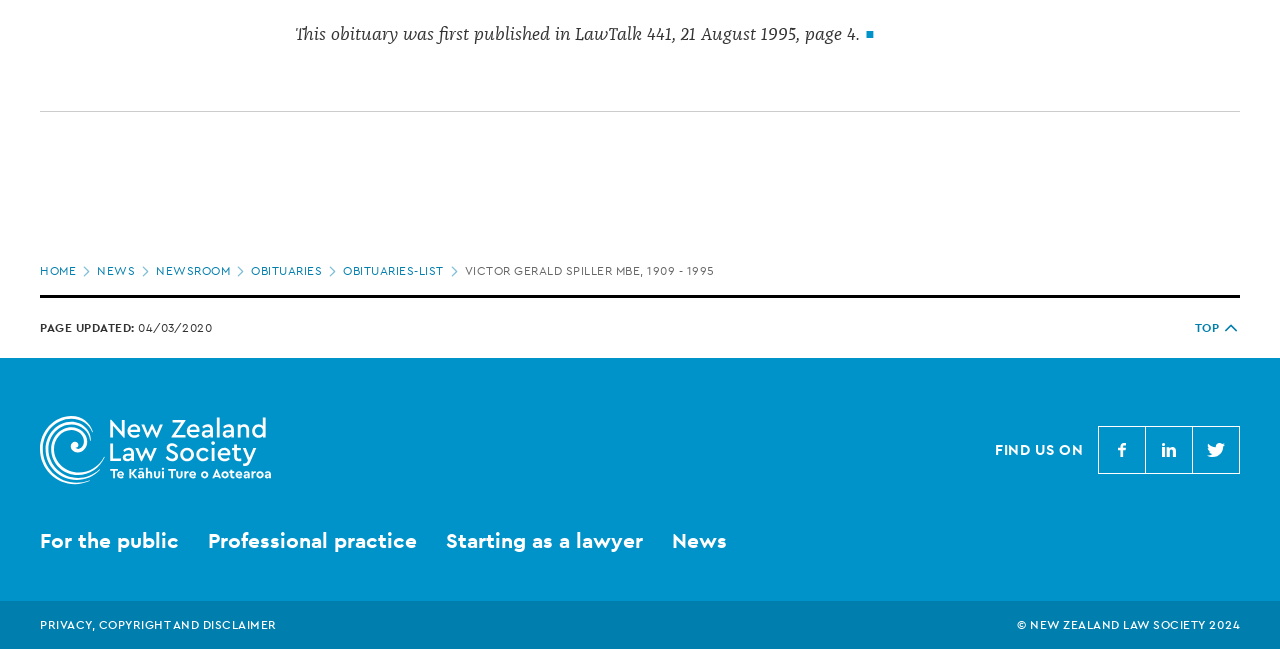Identify the bounding box coordinates of the element that should be clicked to fulfill this task: "visit New Zealand Law Society Facebook page". The coordinates should be provided as four float numbers between 0 and 1, i.e., [left, top, right, bottom].

[0.858, 0.656, 0.895, 0.73]